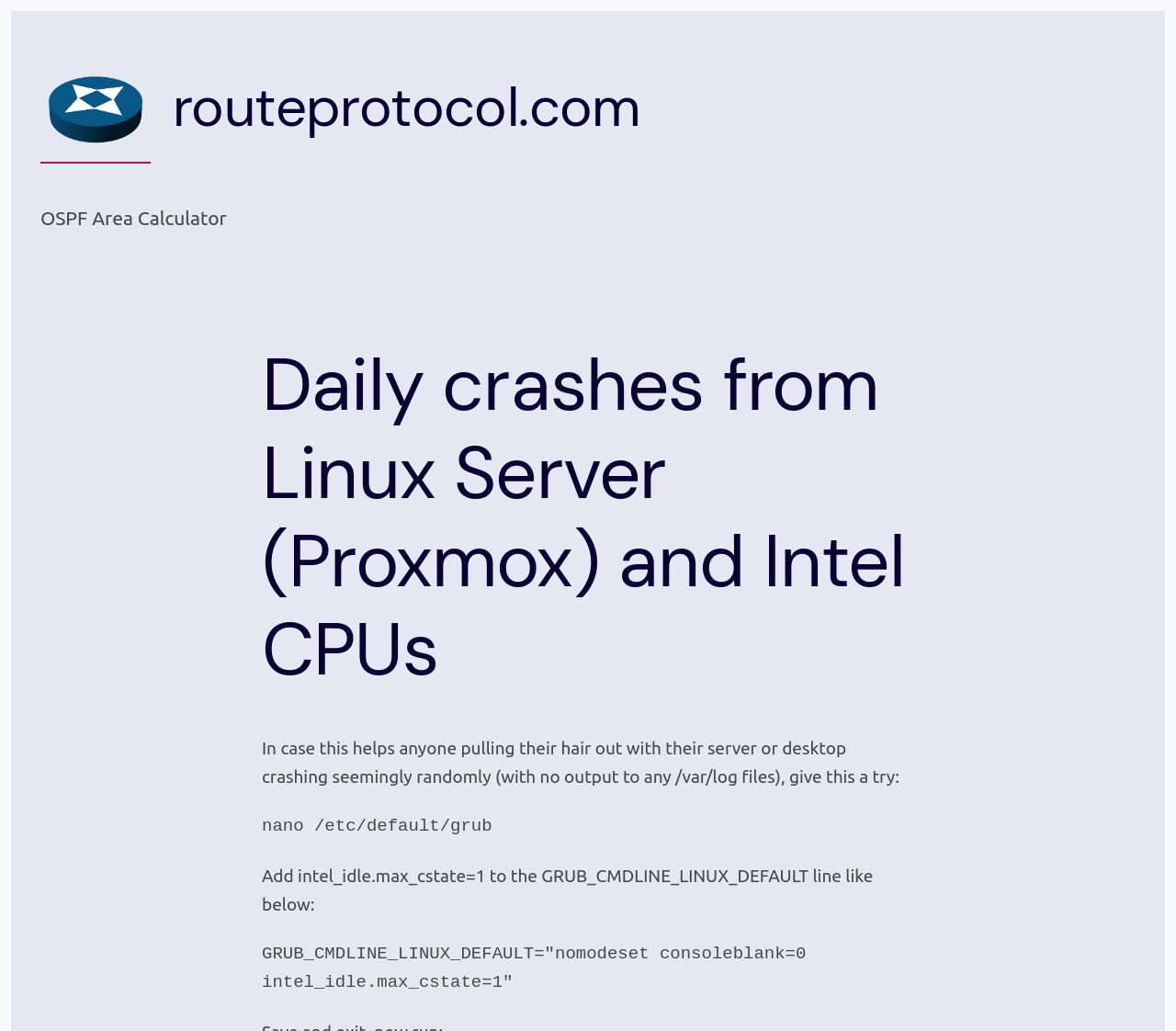Determine which piece of text is the heading of the webpage and provide it.

Daily crashes from Linux Server (Proxmox) and Intel CPUs